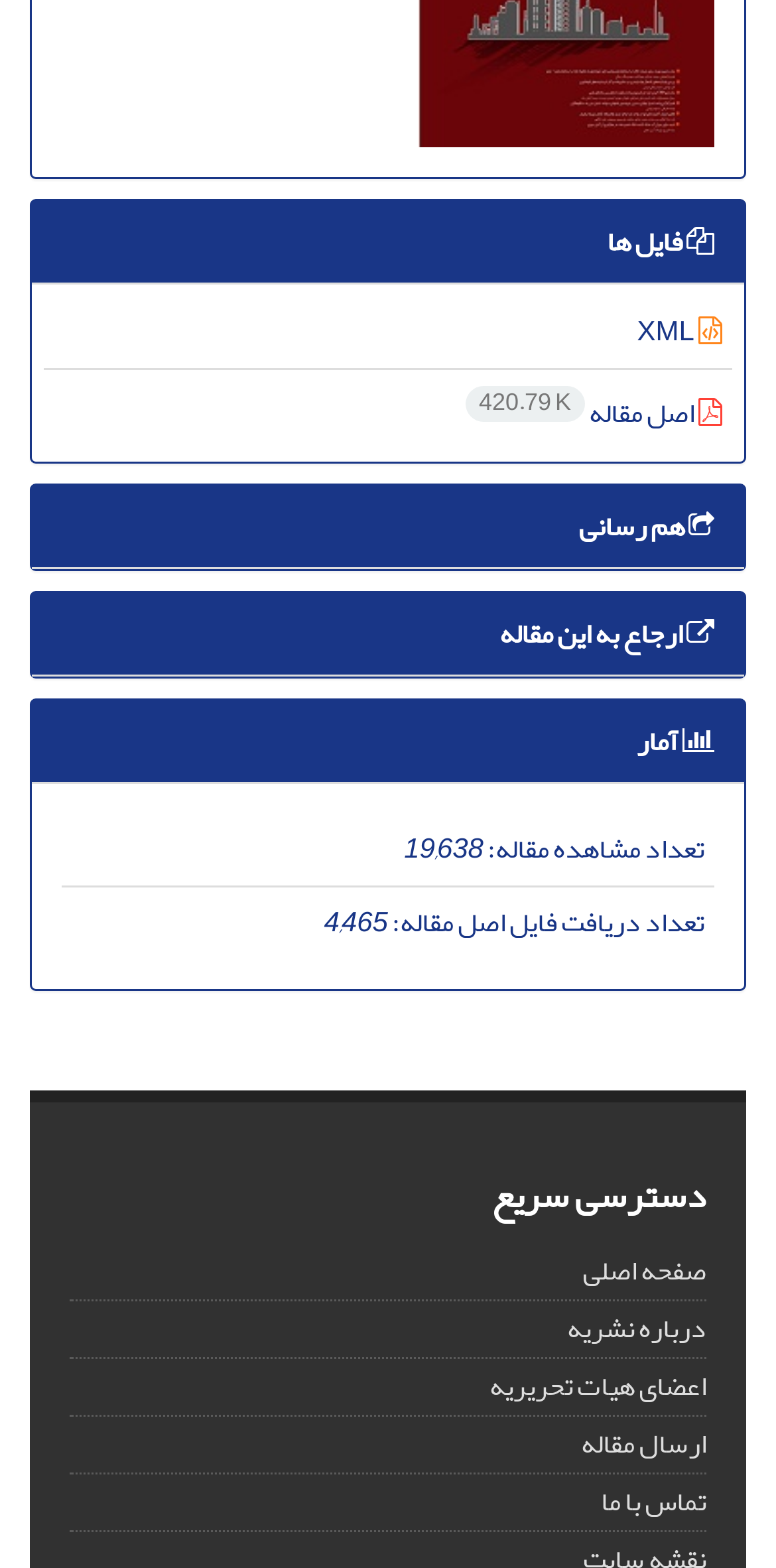Please specify the bounding box coordinates of the clickable region necessary for completing the following instruction: "download XML file". The coordinates must consist of four float numbers between 0 and 1, i.e., [left, top, right, bottom].

[0.821, 0.194, 0.931, 0.228]